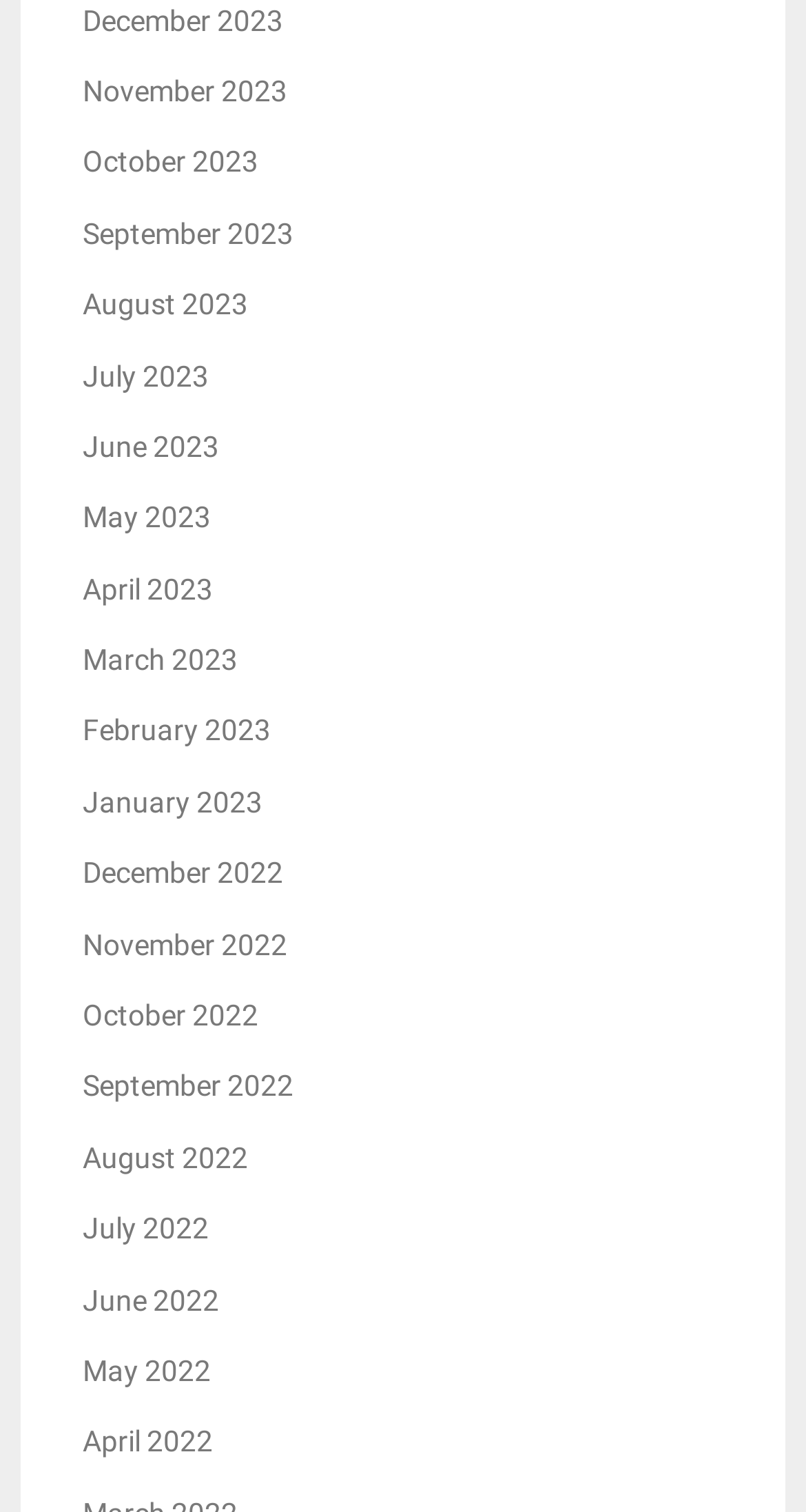Could you locate the bounding box coordinates for the section that should be clicked to accomplish this task: "View December 2023".

[0.103, 0.002, 0.351, 0.024]